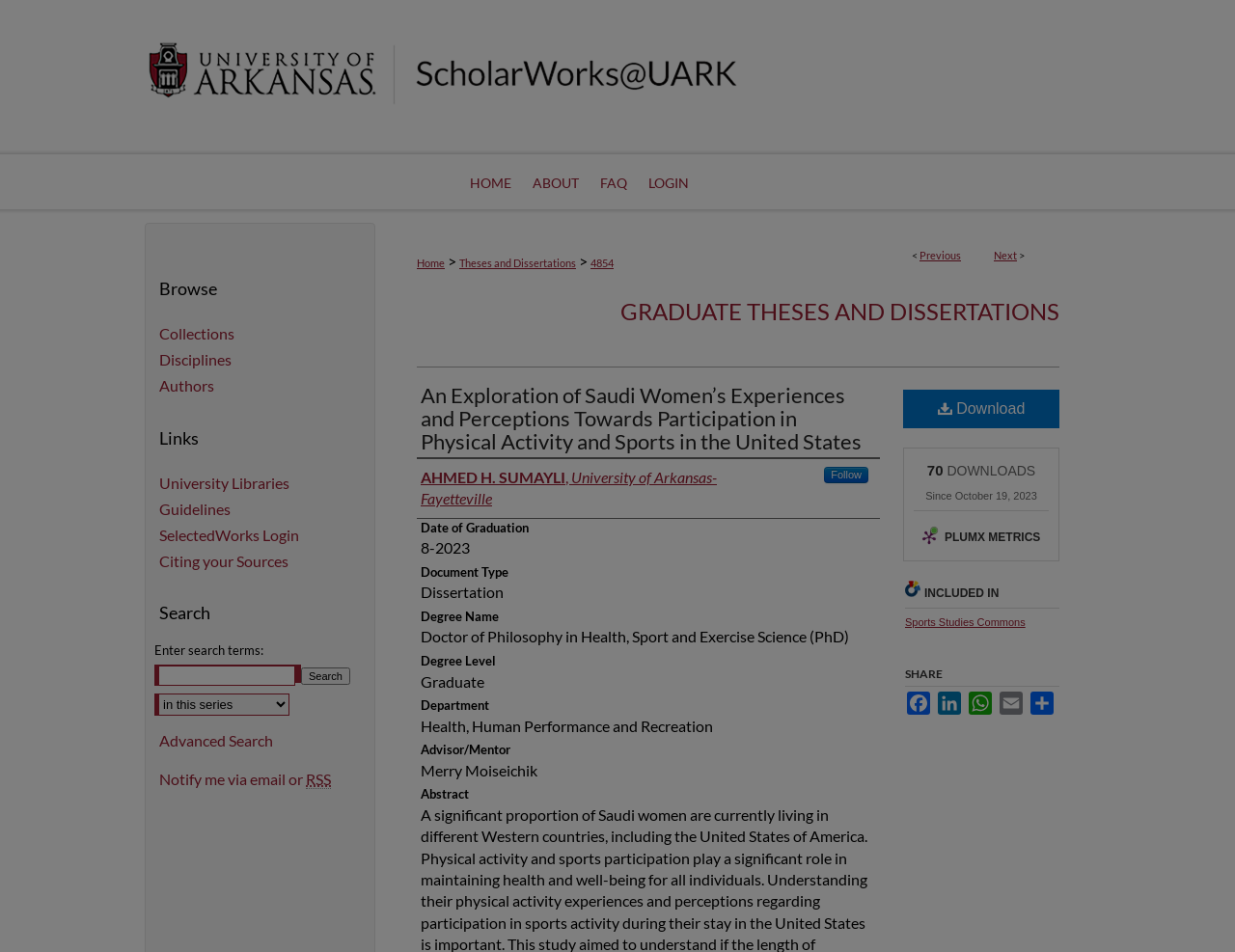Identify the bounding box coordinates for the UI element described as follows: "Download Samsung B310E flash file". Ensure the coordinates are four float numbers between 0 and 1, formatted as [left, top, right, bottom].

None